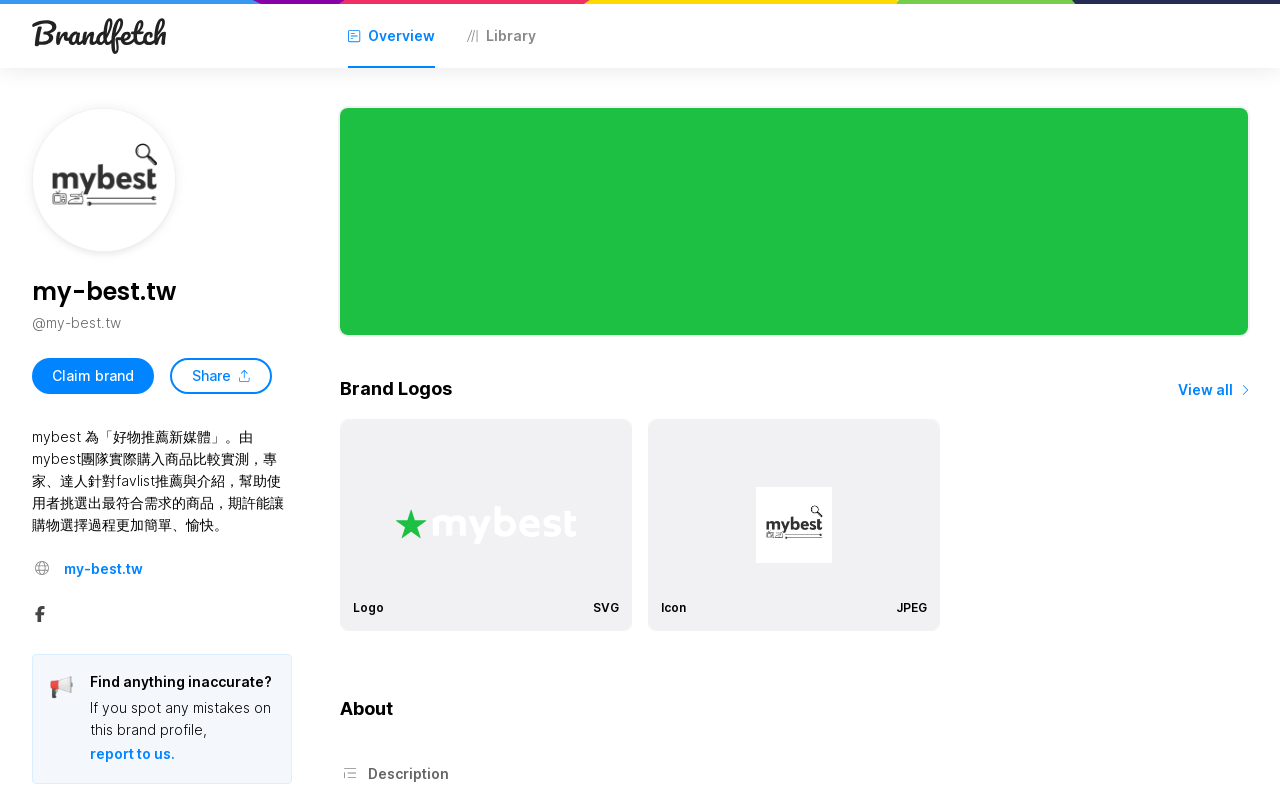Give a one-word or short phrase answer to this question: 
What is the logo type of Brandfetch?

SVG